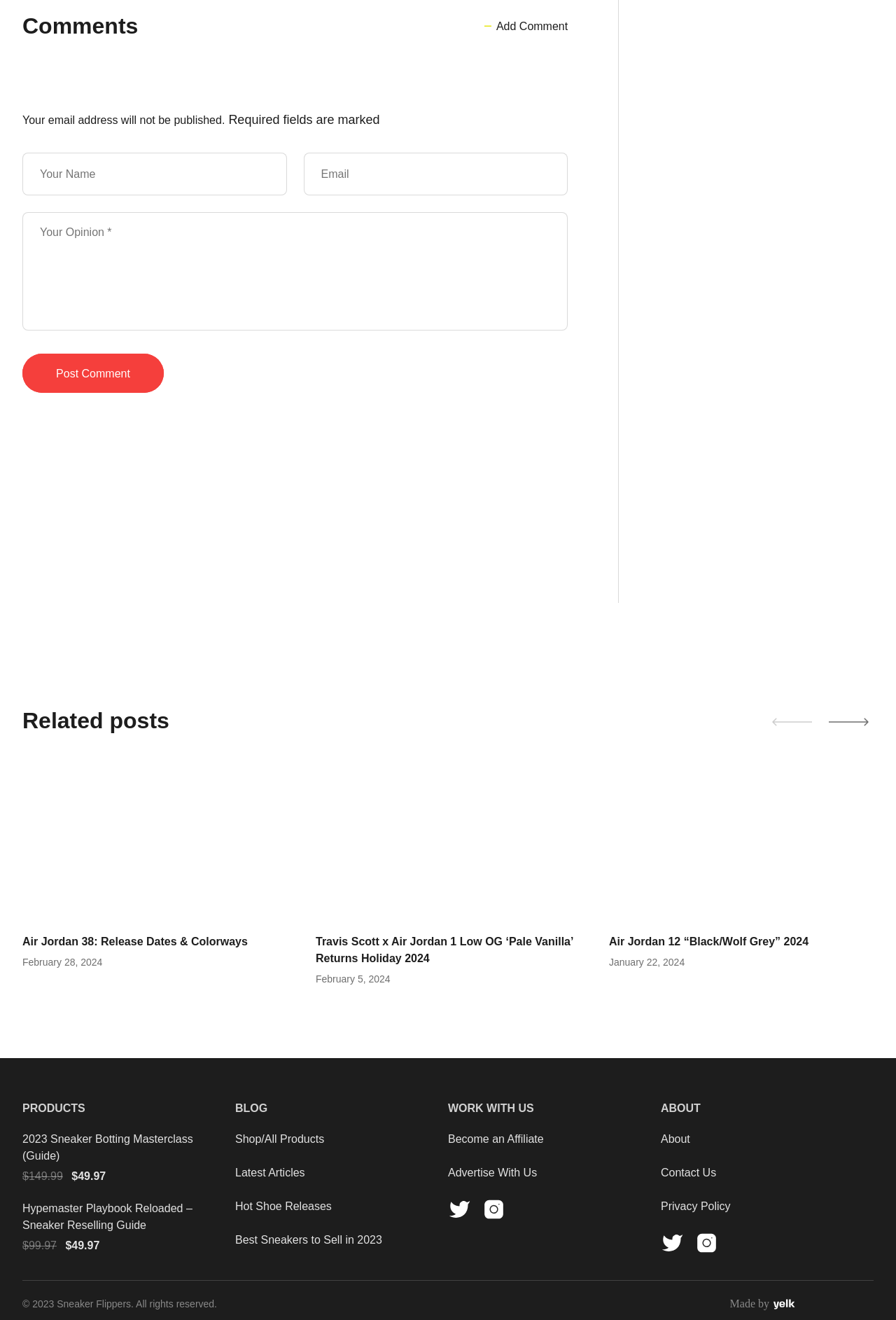Find the bounding box coordinates for the element described here: "2023 Sneaker Botting Masterclass (Guide)".

[0.025, 0.859, 0.215, 0.88]